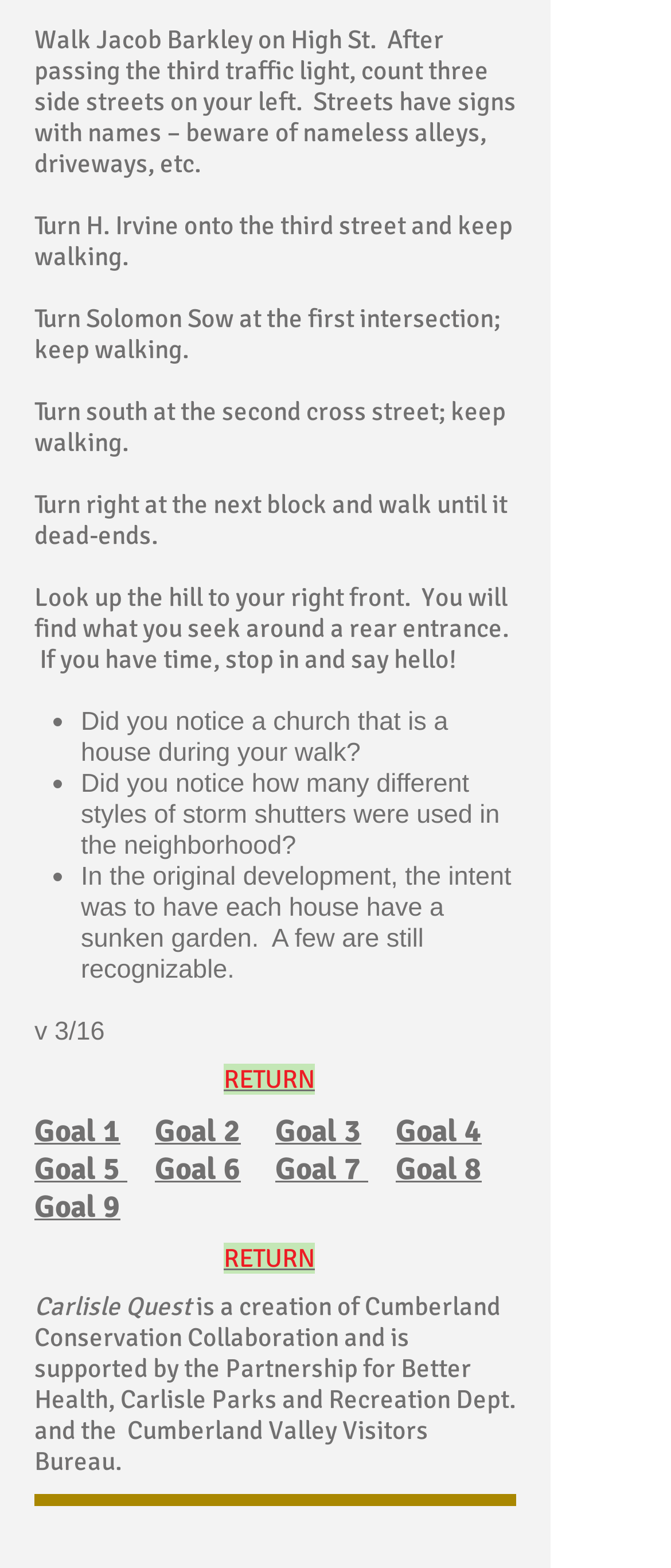Kindly determine the bounding box coordinates for the clickable area to achieve the given instruction: "Click Goal 1".

[0.051, 0.709, 0.179, 0.733]